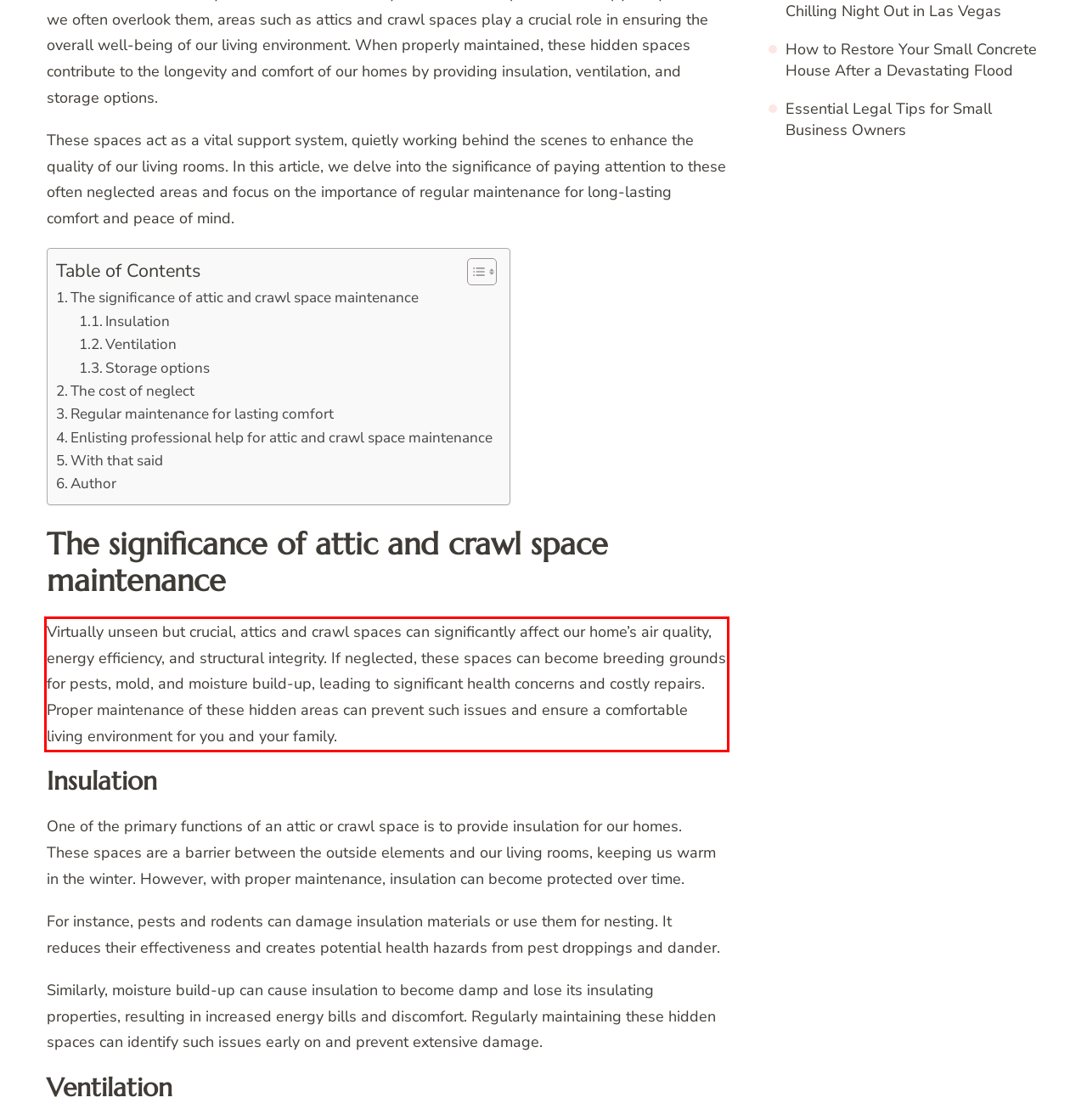In the screenshot of the webpage, find the red bounding box and perform OCR to obtain the text content restricted within this red bounding box.

Virtually unseen but crucial, attics and crawl spaces can significantly affect our home’s air quality, energy efficiency, and structural integrity. If neglected, these spaces can become breeding grounds for pests, mold, and moisture build-up, leading to significant health concerns and costly repairs. Proper maintenance of these hidden areas can prevent such issues and ensure a comfortable living environment for you and your family.